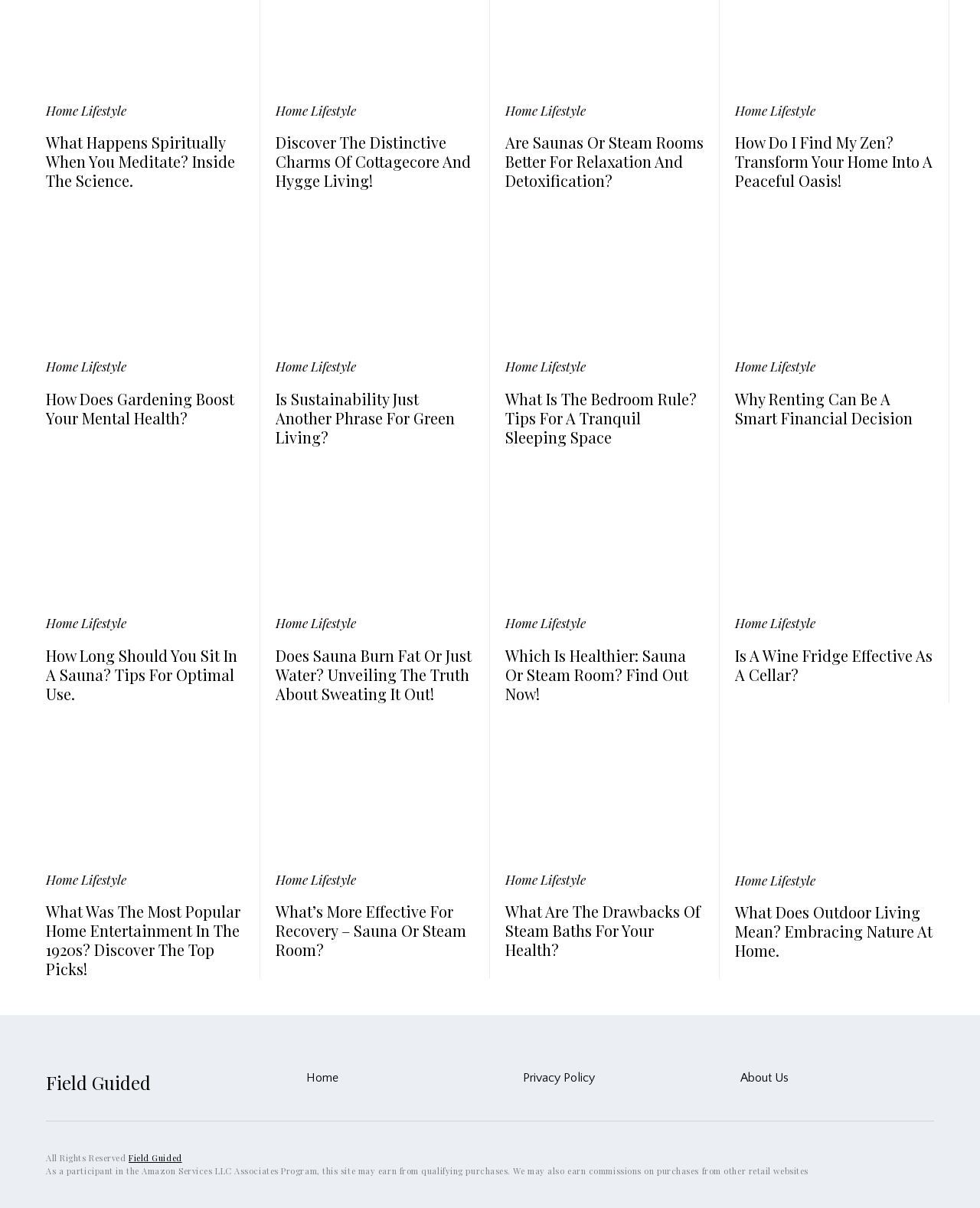Given the element description, predict the bounding box coordinates in the format (top-left x, top-left y, bottom-right x, bottom-right y), using floating point numbers between 0 and 1: Field Guided

[0.047, 0.885, 0.154, 0.908]